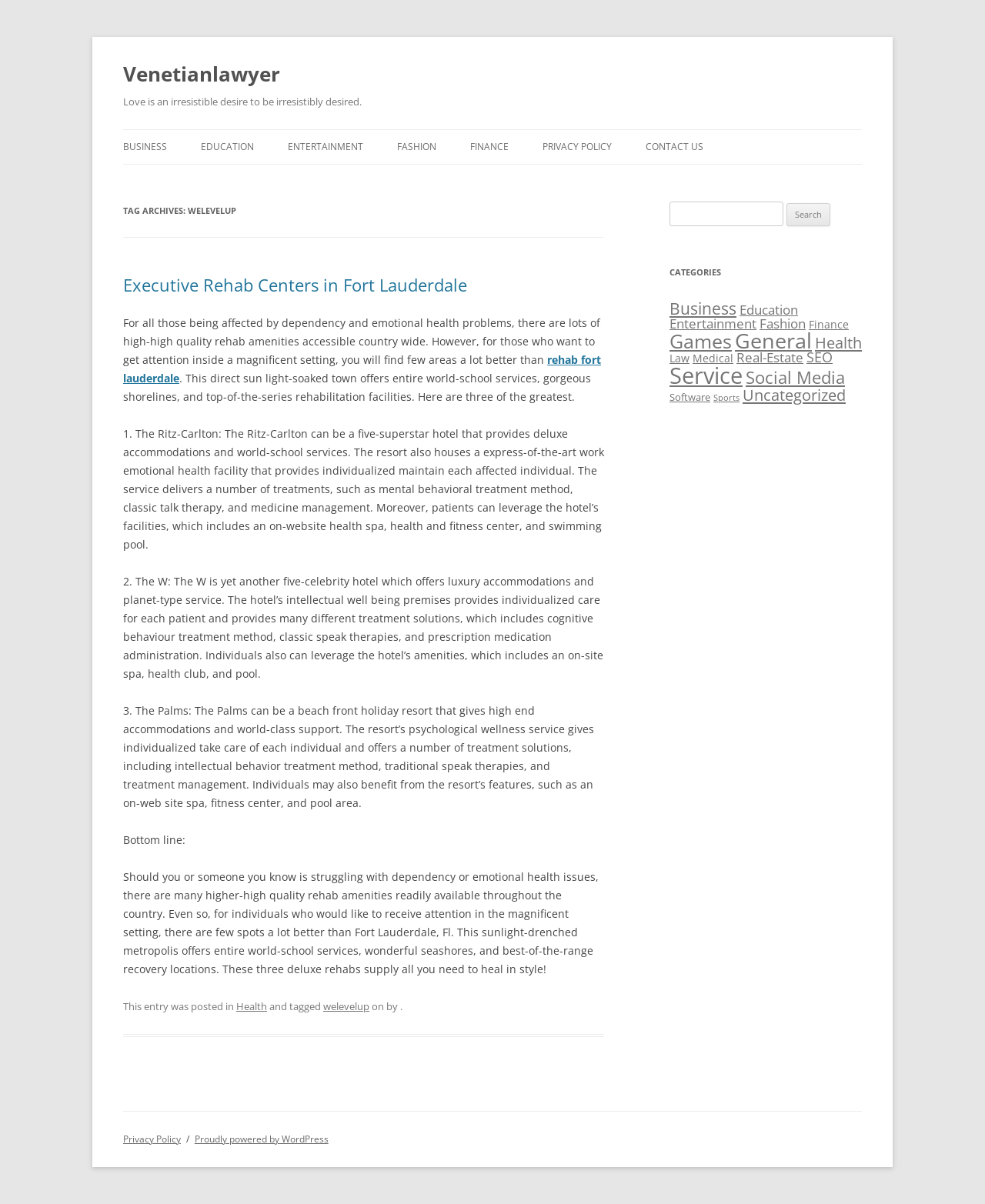Determine the bounding box coordinates for the area you should click to complete the following instruction: "Search for something".

[0.68, 0.168, 0.795, 0.188]